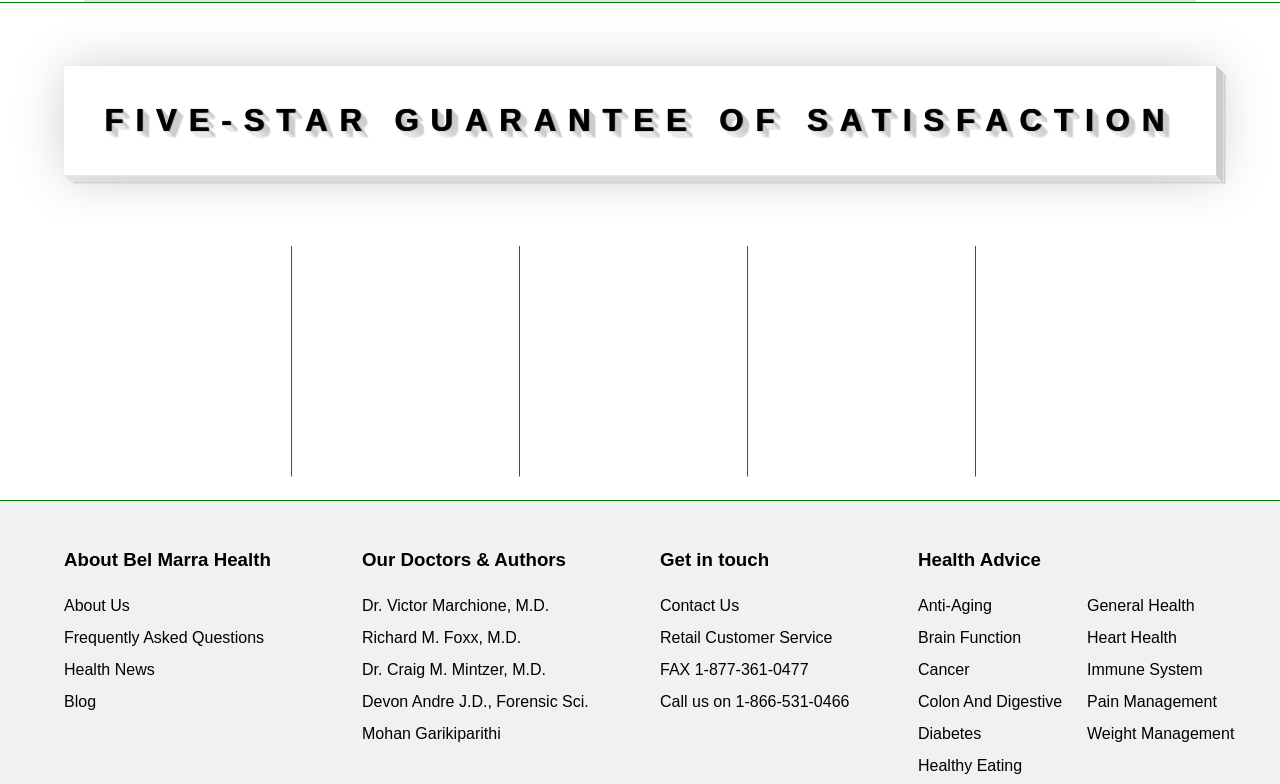What is the guarantee mentioned at the top of the page?
Please craft a detailed and exhaustive response to the question.

The guarantee mentioned at the top of the page is 'FIVE-STAR GUARANTEE OF SATISFACTION' which is a StaticText element with bounding box coordinates [0.081, 0.131, 0.919, 0.176].